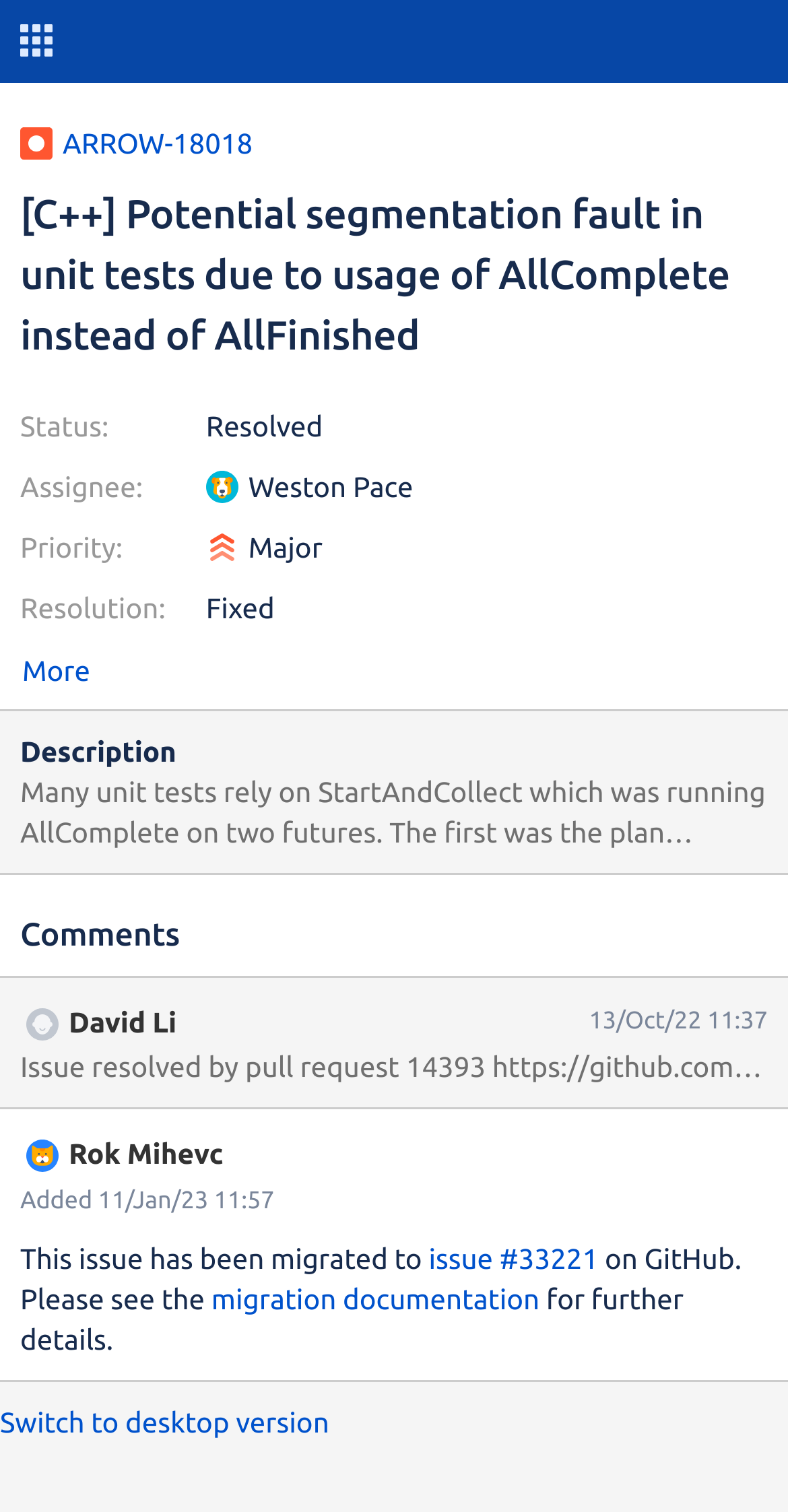What is the status of this issue?
Carefully analyze the image and provide a thorough answer to the question.

I found the answer by looking at the 'Status:' label and its corresponding value 'Resolved' which is located below the issue title.